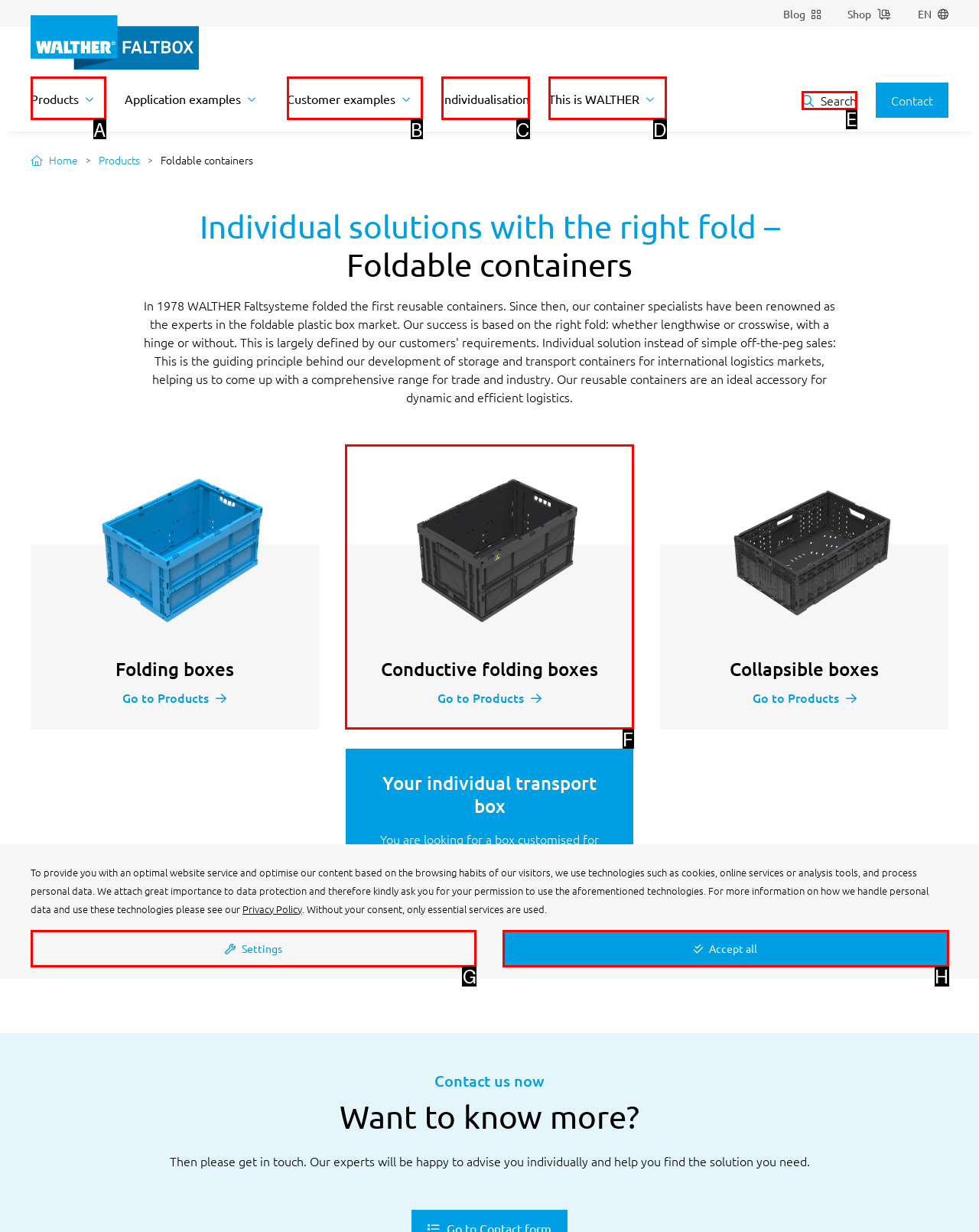Choose the option that aligns with the description: Search
Respond with the letter of the chosen option directly.

E